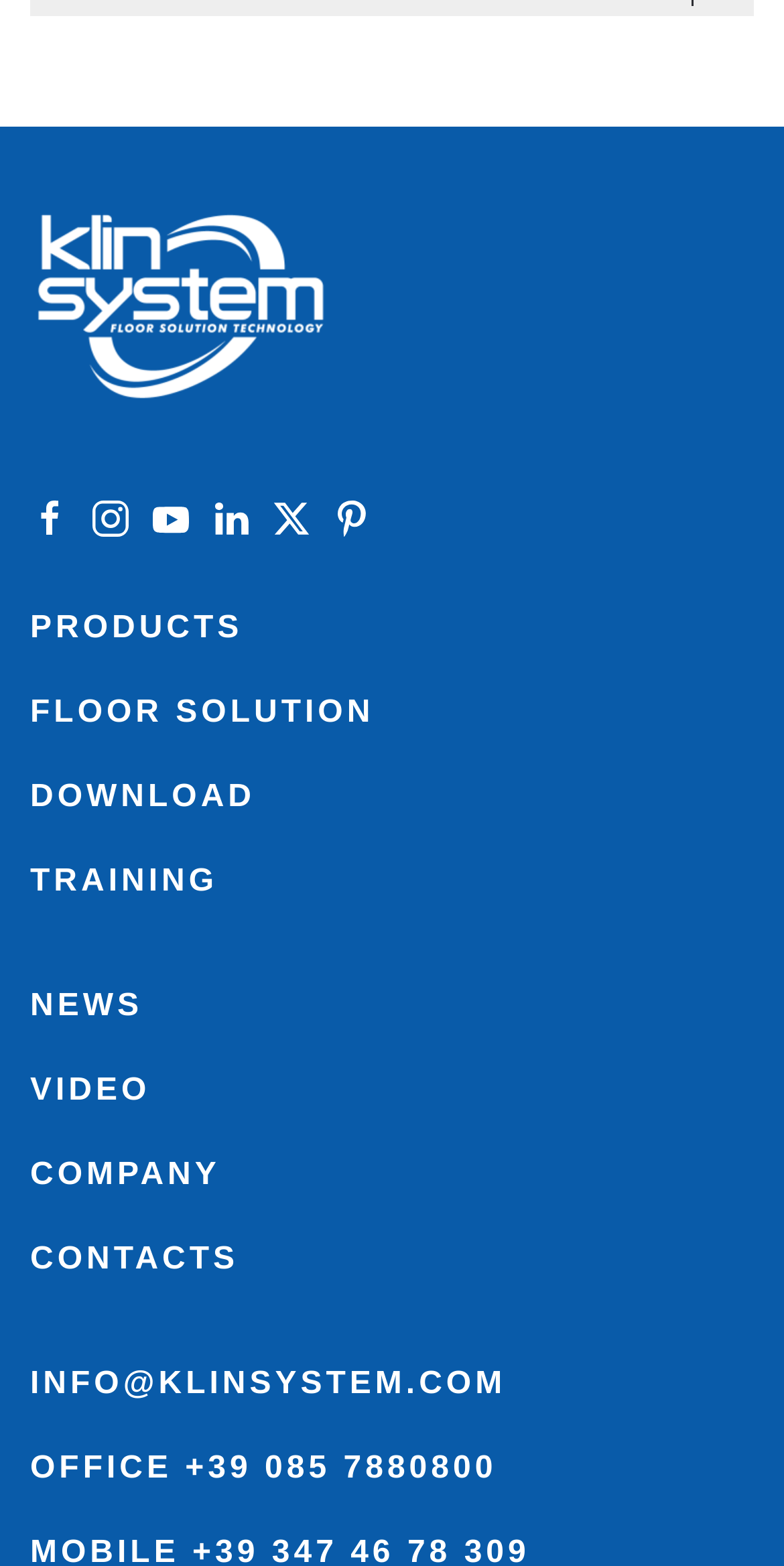Could you determine the bounding box coordinates of the clickable element to complete the instruction: "Explore HIGH SPEED BURNISHER"? Provide the coordinates as four float numbers between 0 and 1, i.e., [left, top, right, bottom].

[0.09, 0.91, 0.91, 0.931]